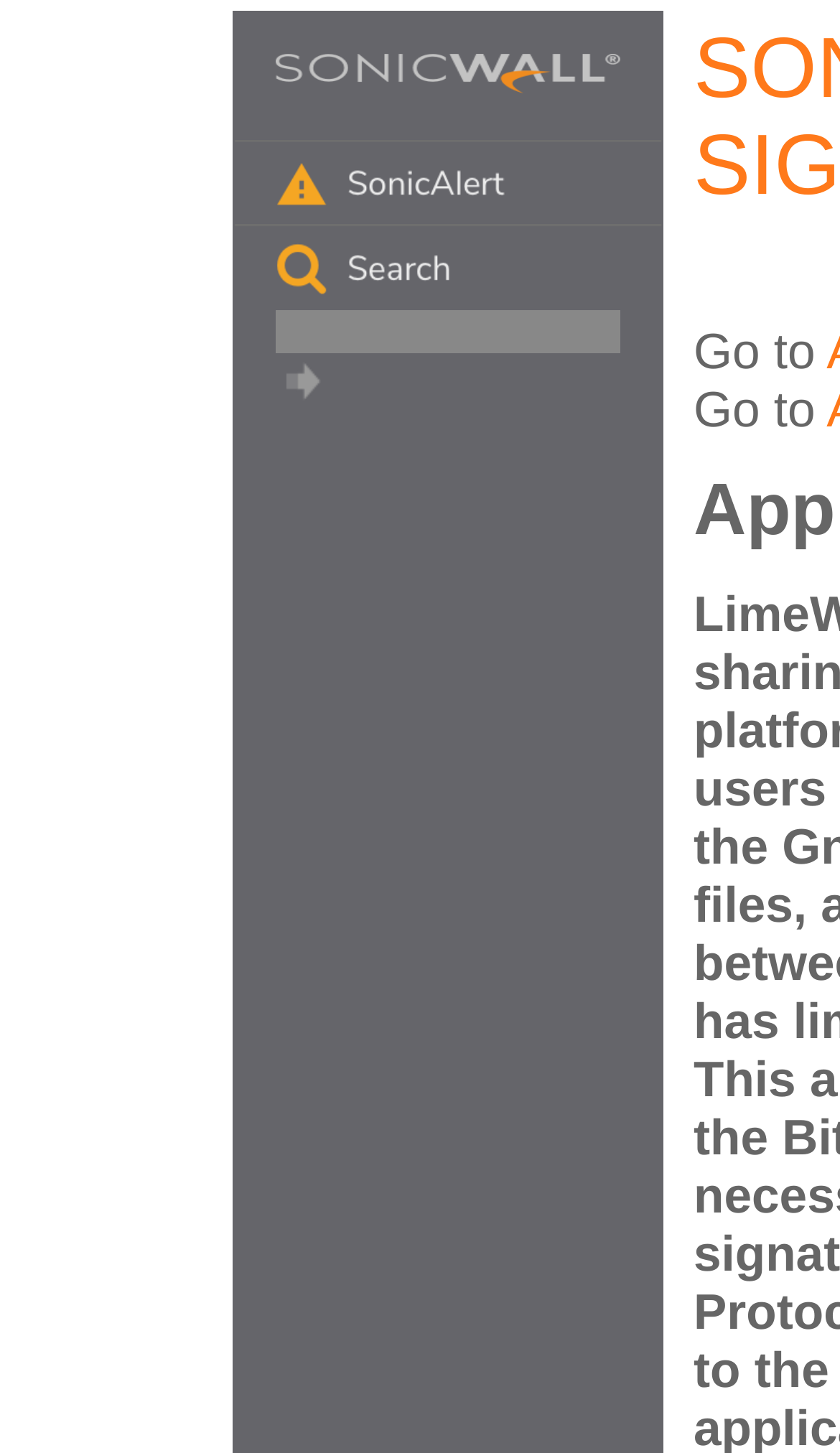Offer an extensive depiction of the webpage and its key elements.

The webpage is the SonicWALL Security Center, which provides security solutions and support services. At the top-left corner, there is a small image. Below it, there are three images aligned horizontally, taking up most of the top section of the page. 

In the middle section, there is a table with three rows. The first row contains a link to "Home" with a corresponding image. The second row has an image, and the third row contains a link to "SonicALERT" with an image. 

Below the table, there is another table with two rows. The first row contains an image labeled "Search", and the second row has a text box and a "go" button. 

At the top-right corner, there is another image. On the right side of the page, there are two lines of text, both saying "Go to".